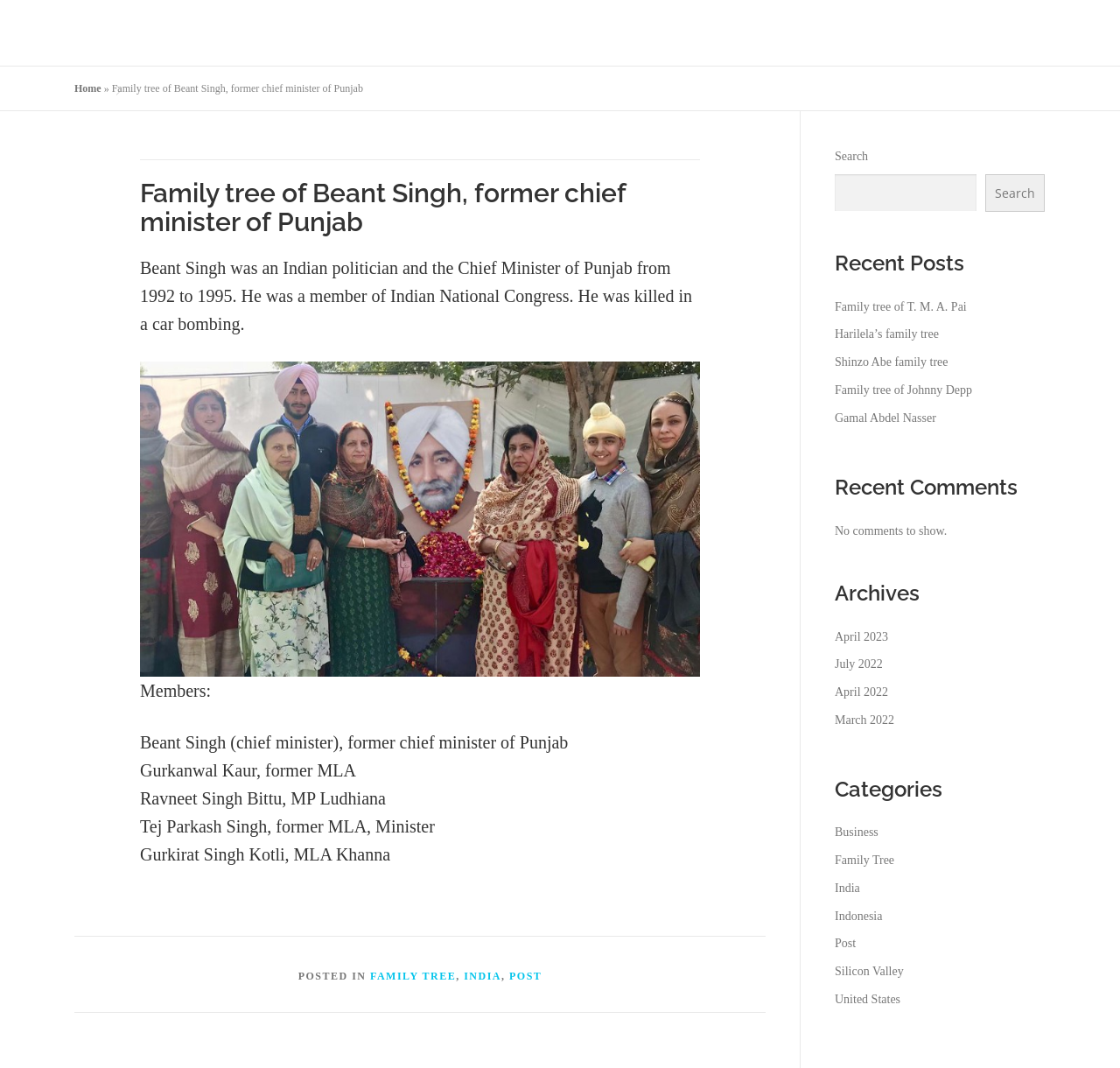Respond to the following query with just one word or a short phrase: 
What is the category of the post about Johnny Depp?

Family Tree